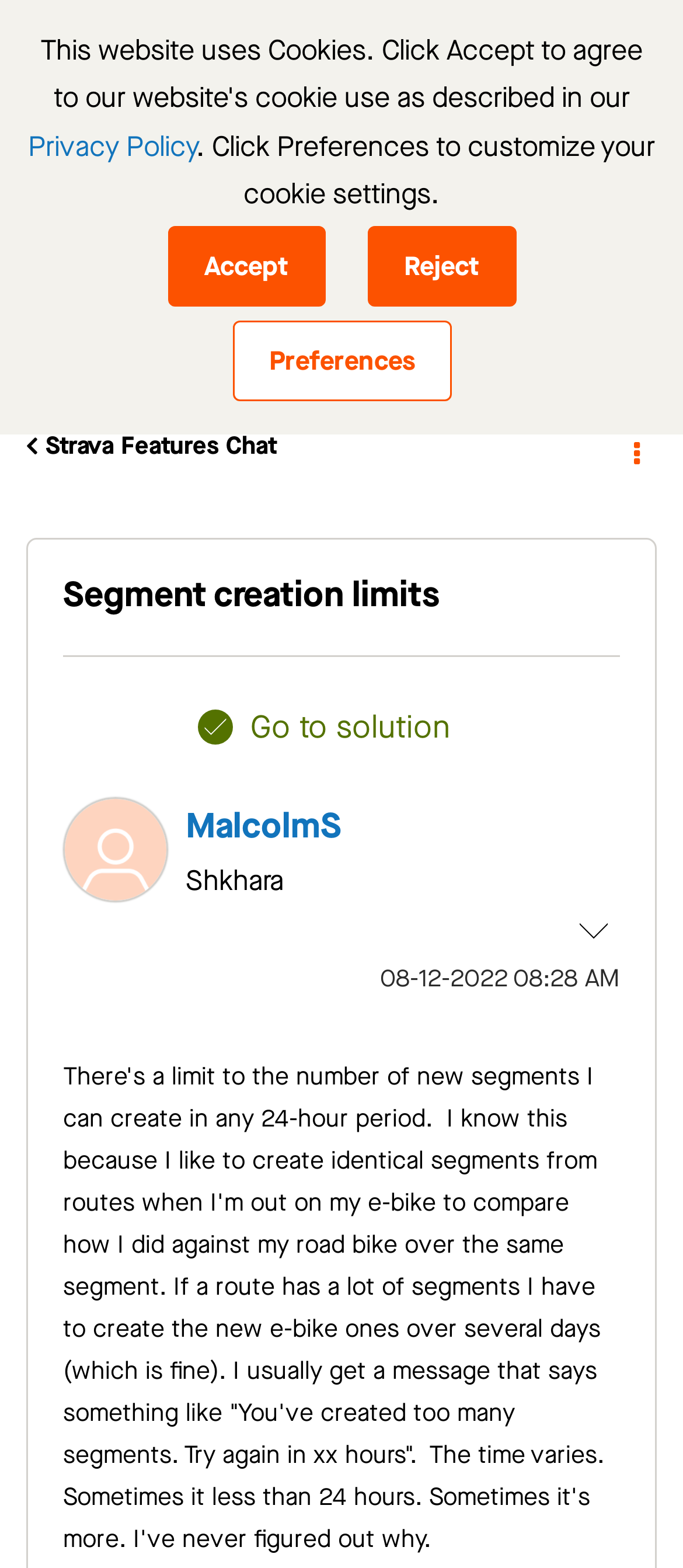Please provide a comprehensive answer to the question based on the screenshot: What is the name of the community hub?

I found the answer by looking at the heading element with the text 'Strava Community Hub' which is located at the top of the webpage.